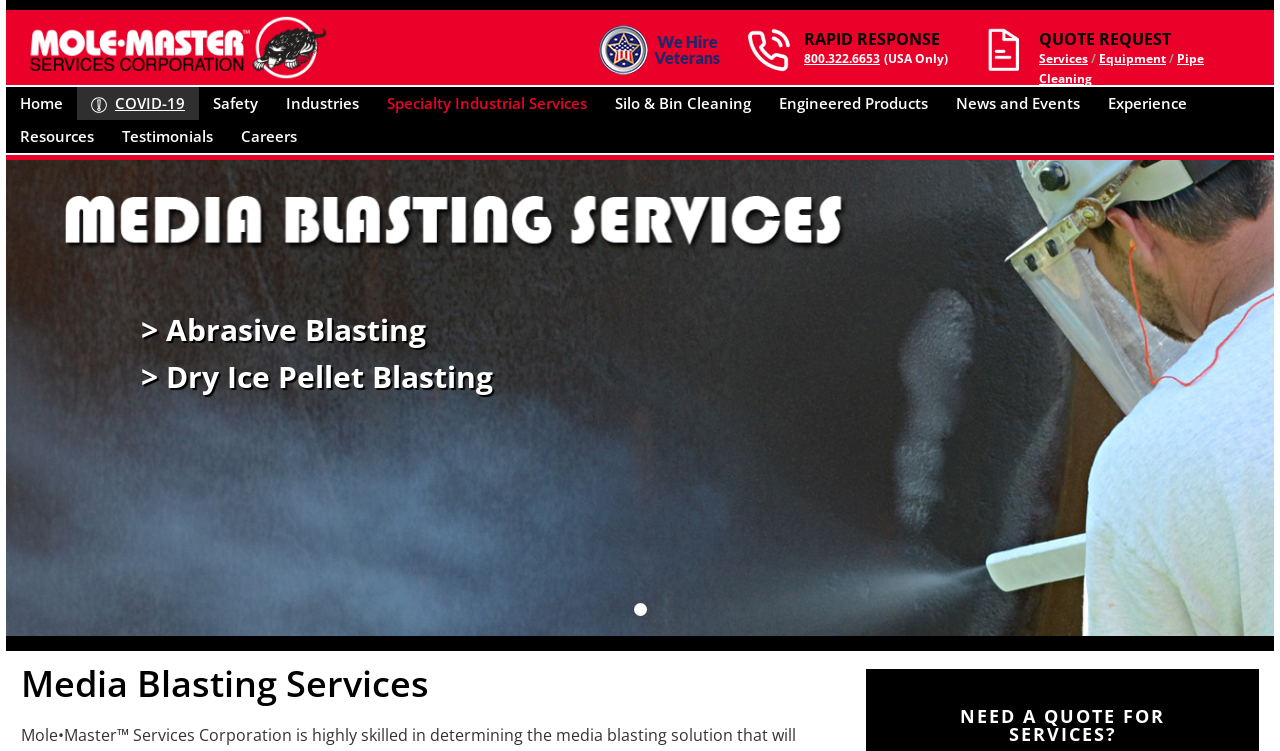Identify the bounding box for the element characterized by the following description: "Silo & Bin Cleaning".

[0.47, 0.116, 0.598, 0.16]